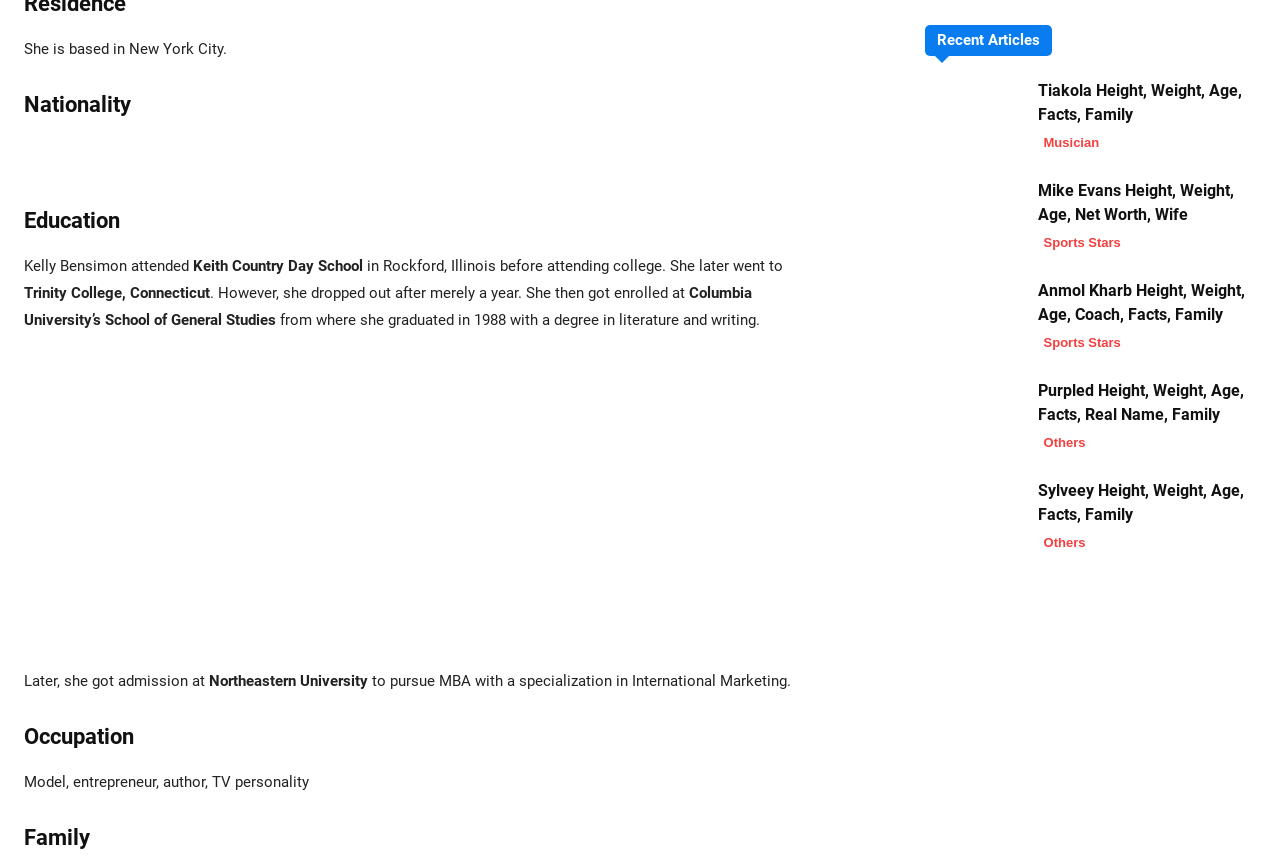Please locate the bounding box coordinates of the element's region that needs to be clicked to follow the instruction: "Check Sylveey's Height, Weight, Age, Facts, Family". The bounding box coordinates should be provided as four float numbers between 0 and 1, i.e., [left, top, right, bottom].

[0.723, 0.562, 0.8, 0.642]